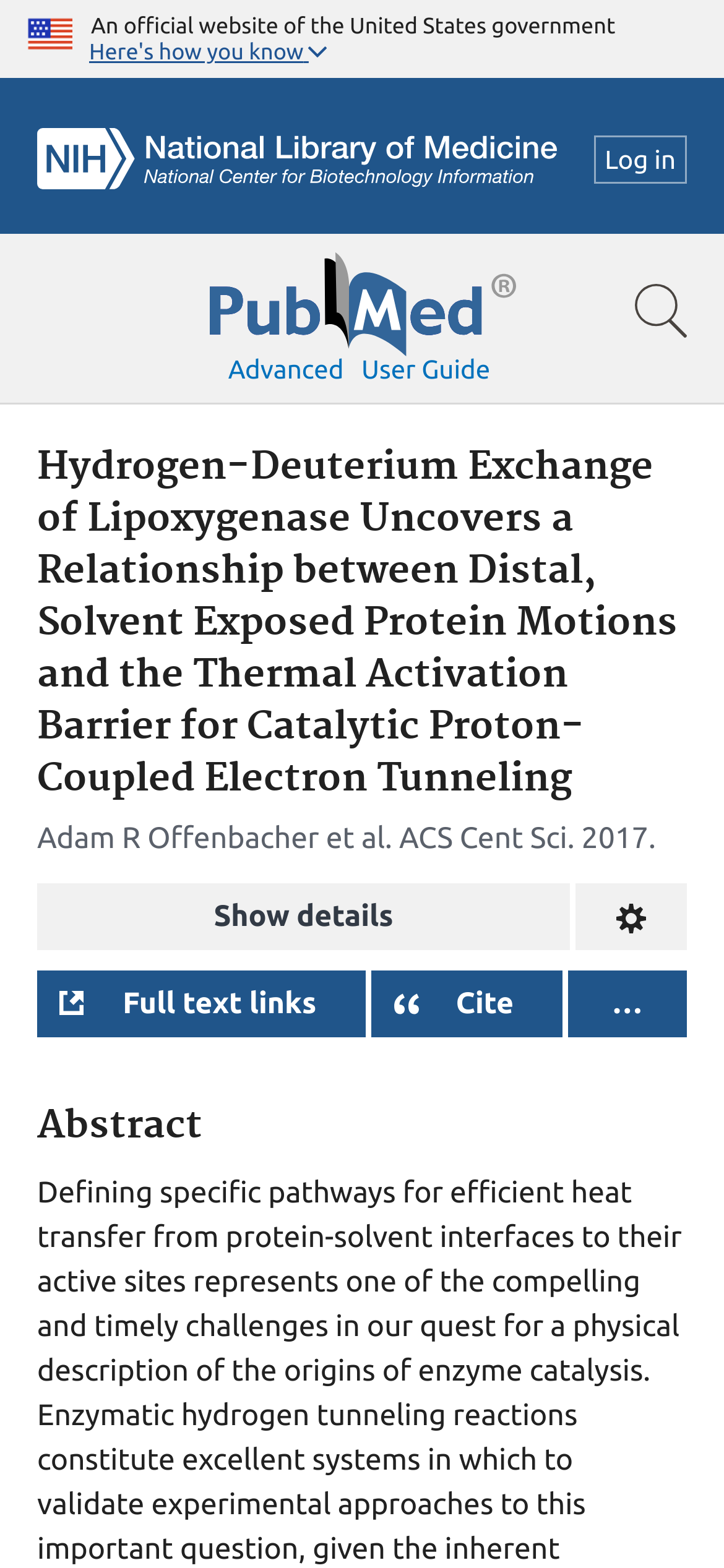Find the bounding box of the web element that fits this description: "Advanced".

[0.315, 0.226, 0.475, 0.245]